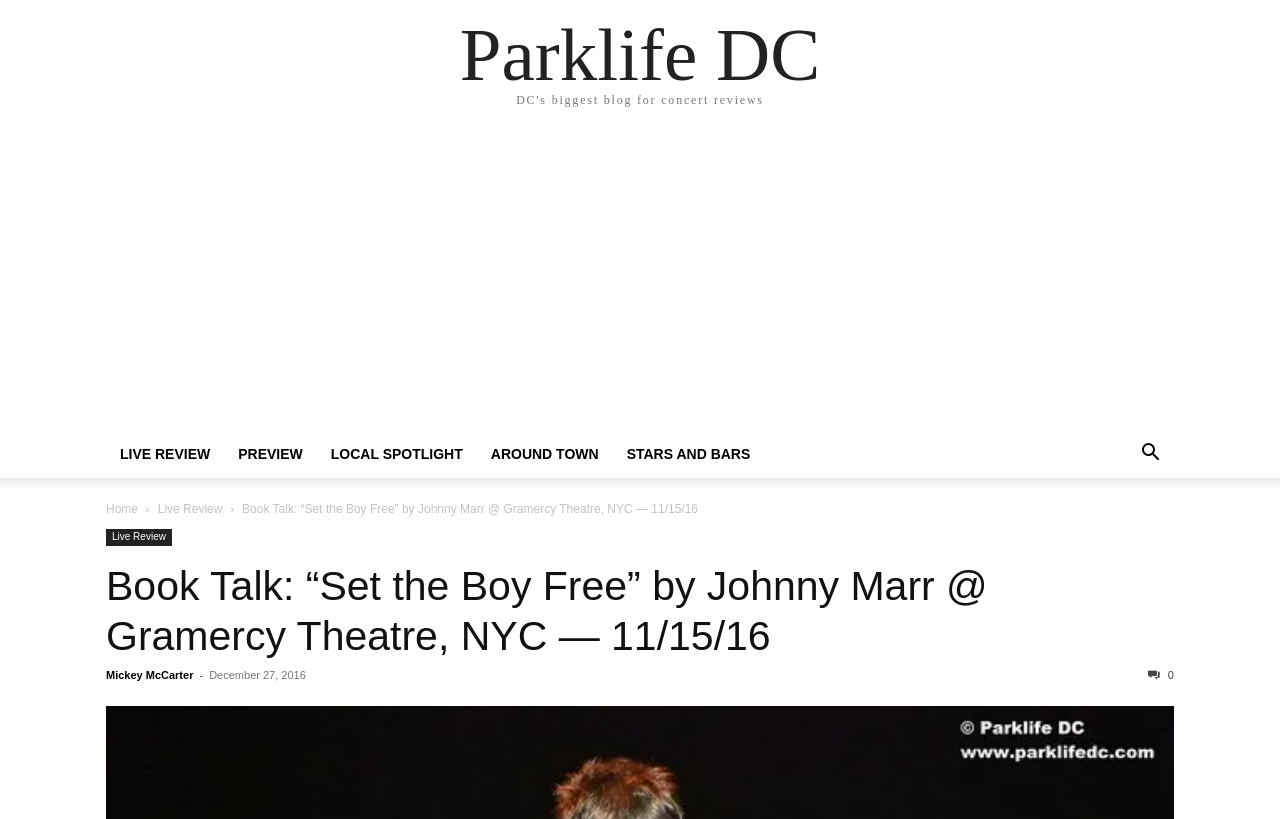Determine the bounding box coordinates of the clickable element to complete this instruction: "search for something". Provide the coordinates in the format of four float numbers between 0 and 1, [left, top, right, bottom].

[0.88, 0.546, 0.917, 0.565]